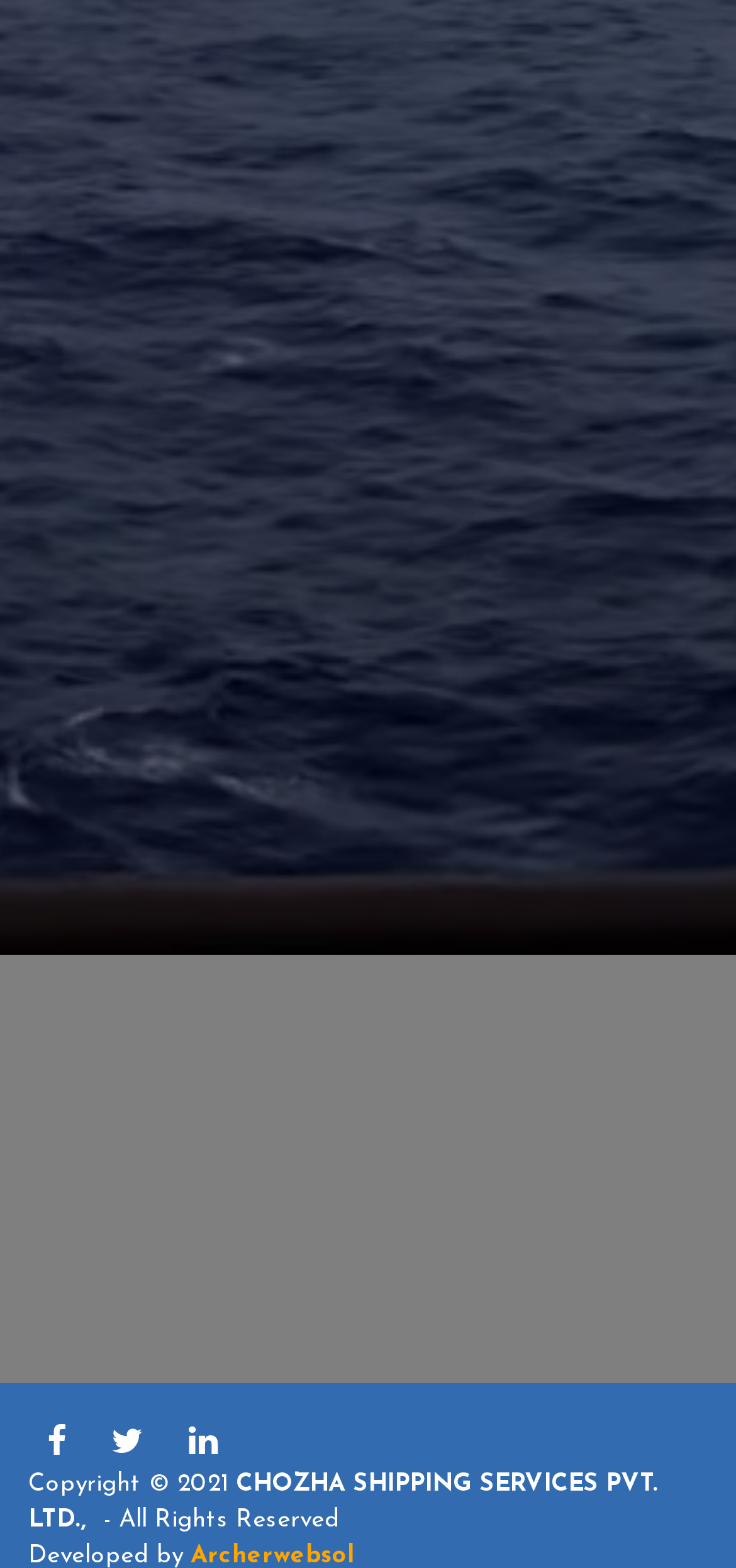Identify the bounding box coordinates for the UI element described as: "CHOZHA SHIPPING SERVICES PVT. LTD.,". The coordinates should be provided as four floats between 0 and 1: [left, top, right, bottom].

[0.038, 0.939, 0.895, 0.977]